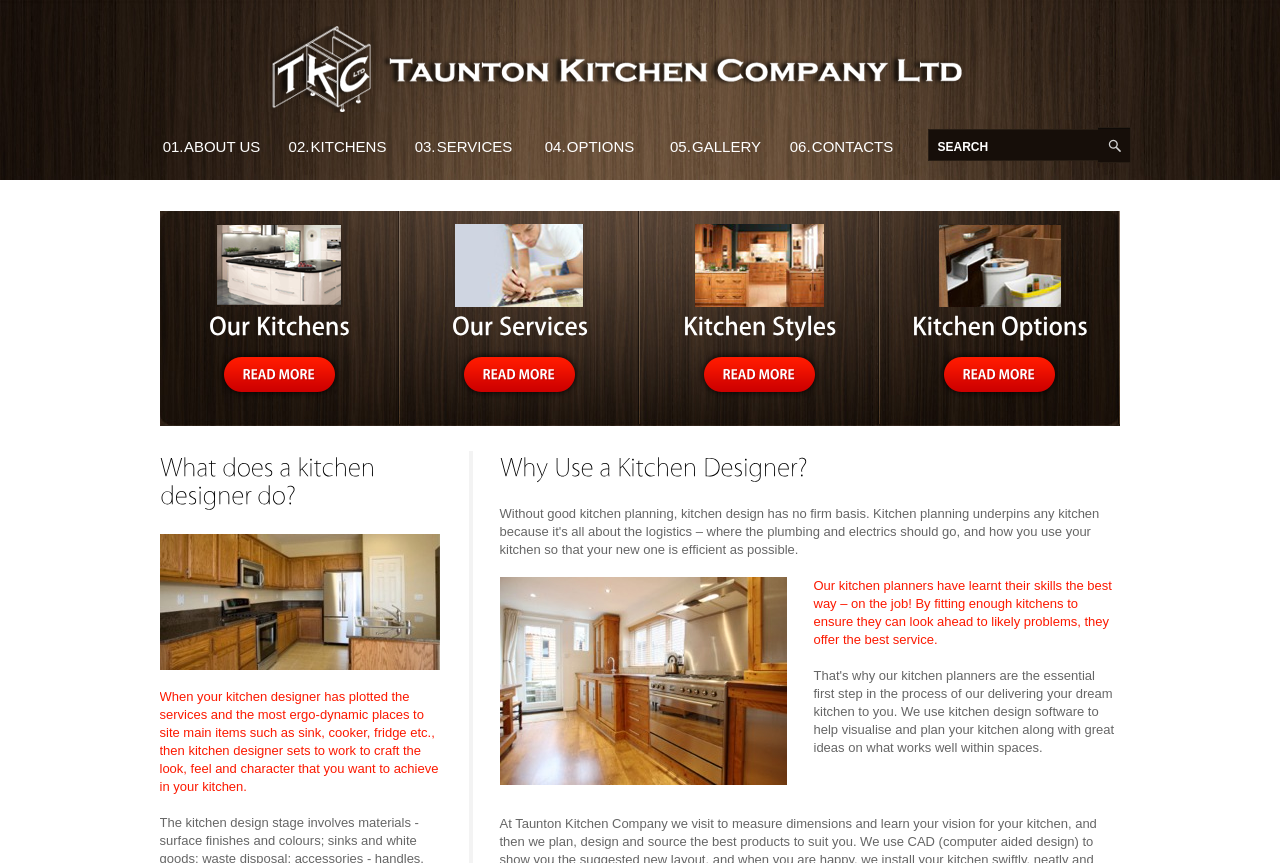How many canvases are there in the 'Our Kitchens' section?
Provide a detailed and well-explained answer to the question.

In the 'Our Kitchens' section, there are two canvases, which are likely images or graphics related to kitchen designs. These canvases are located below the 'Our Kitchens' heading.